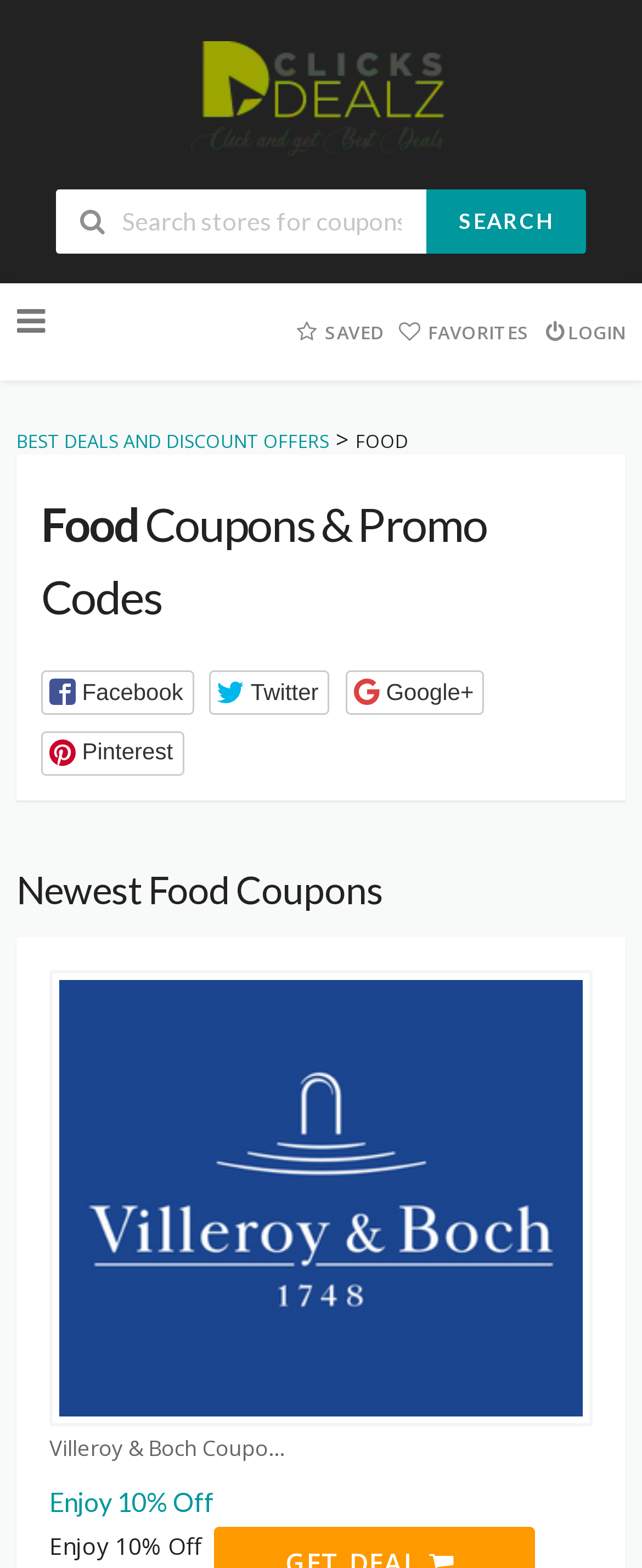What is the text on the search button?
Based on the visual, give a brief answer using one word or a short phrase.

SEARCH